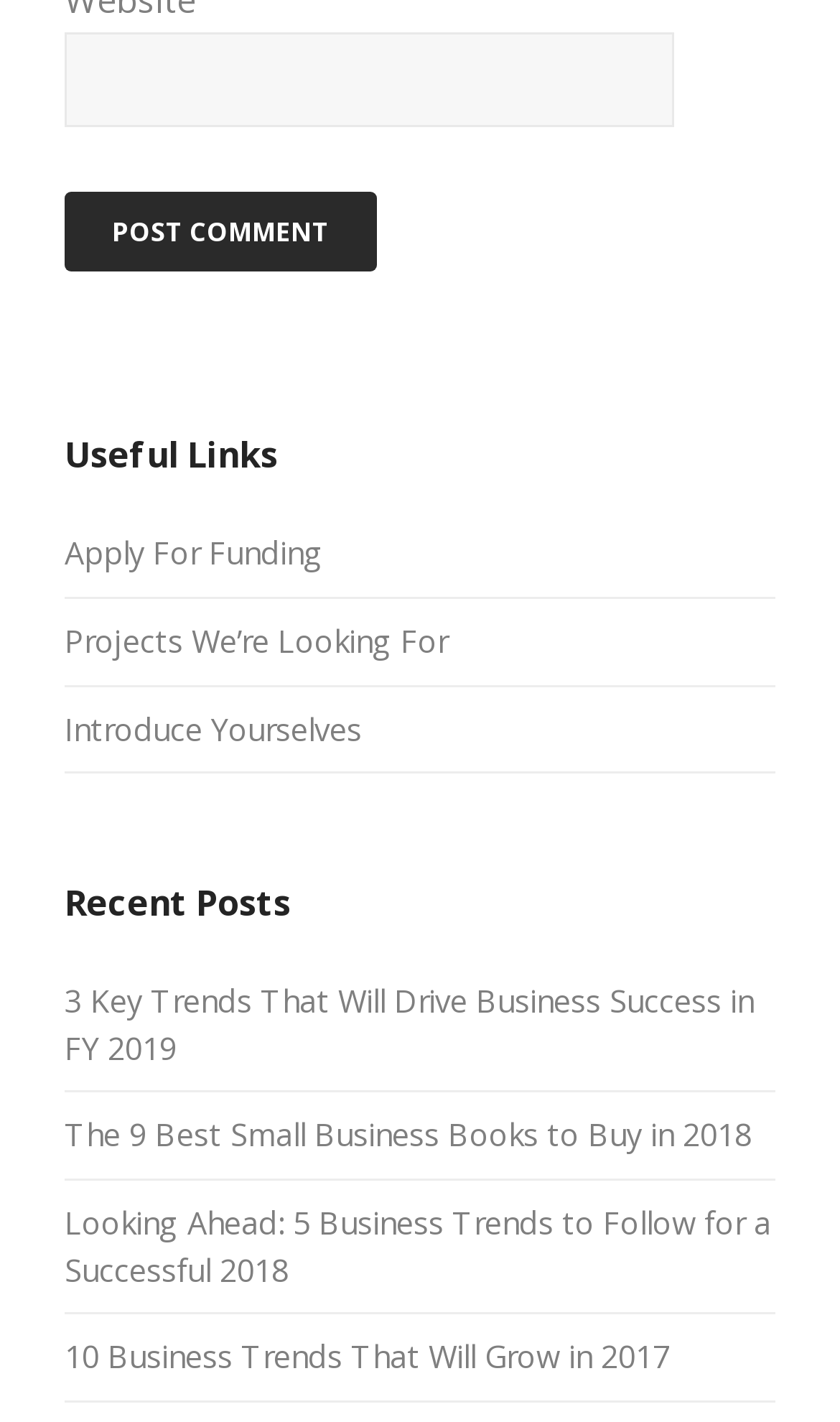How many links are under 'Useful Links'?
Based on the image content, provide your answer in one word or a short phrase.

3